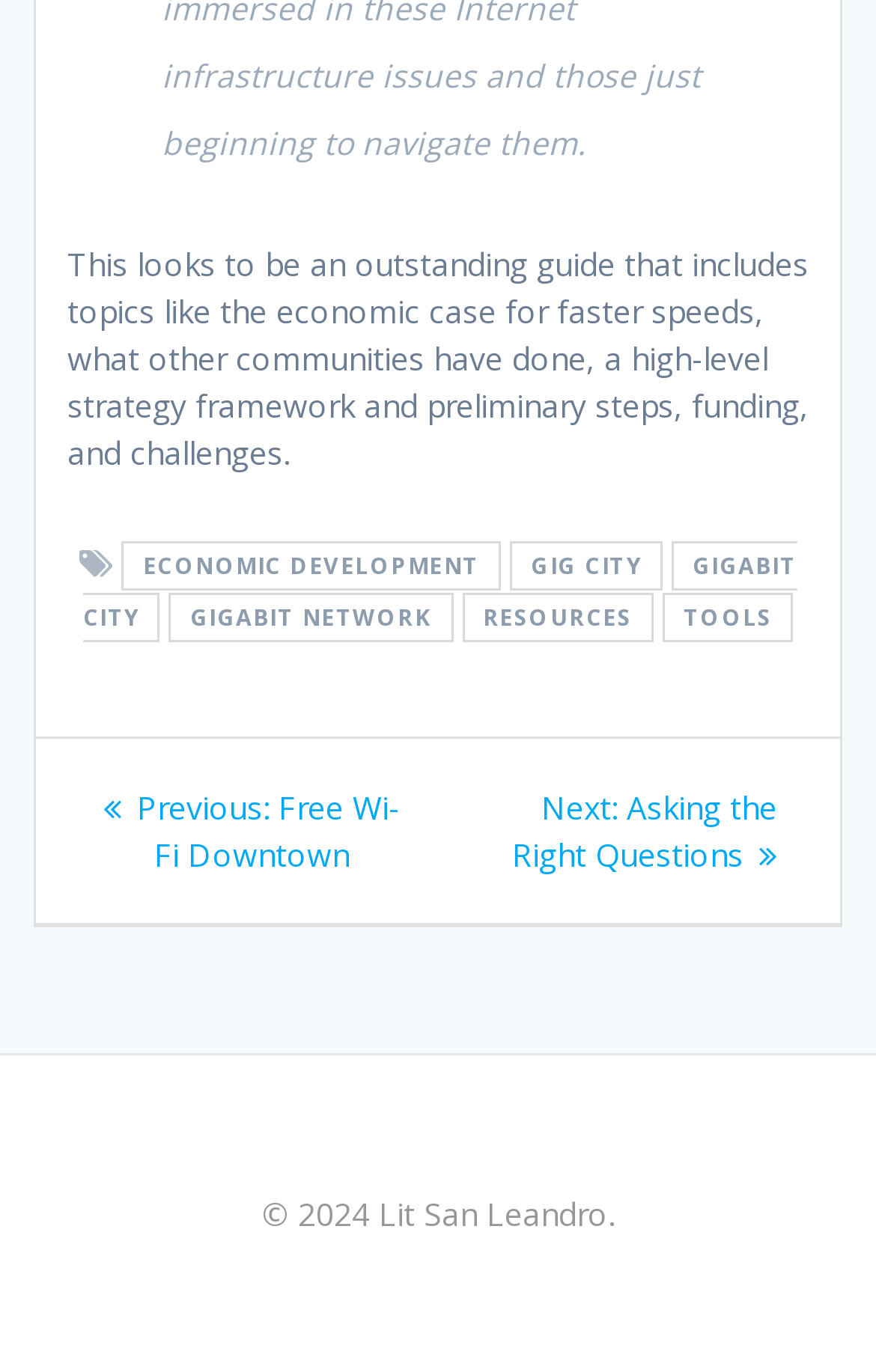Find the bounding box coordinates of the clickable region needed to perform the following instruction: "Read the previous post". The coordinates should be provided as four float numbers between 0 and 1, i.e., [left, top, right, bottom].

[0.118, 0.573, 0.456, 0.639]